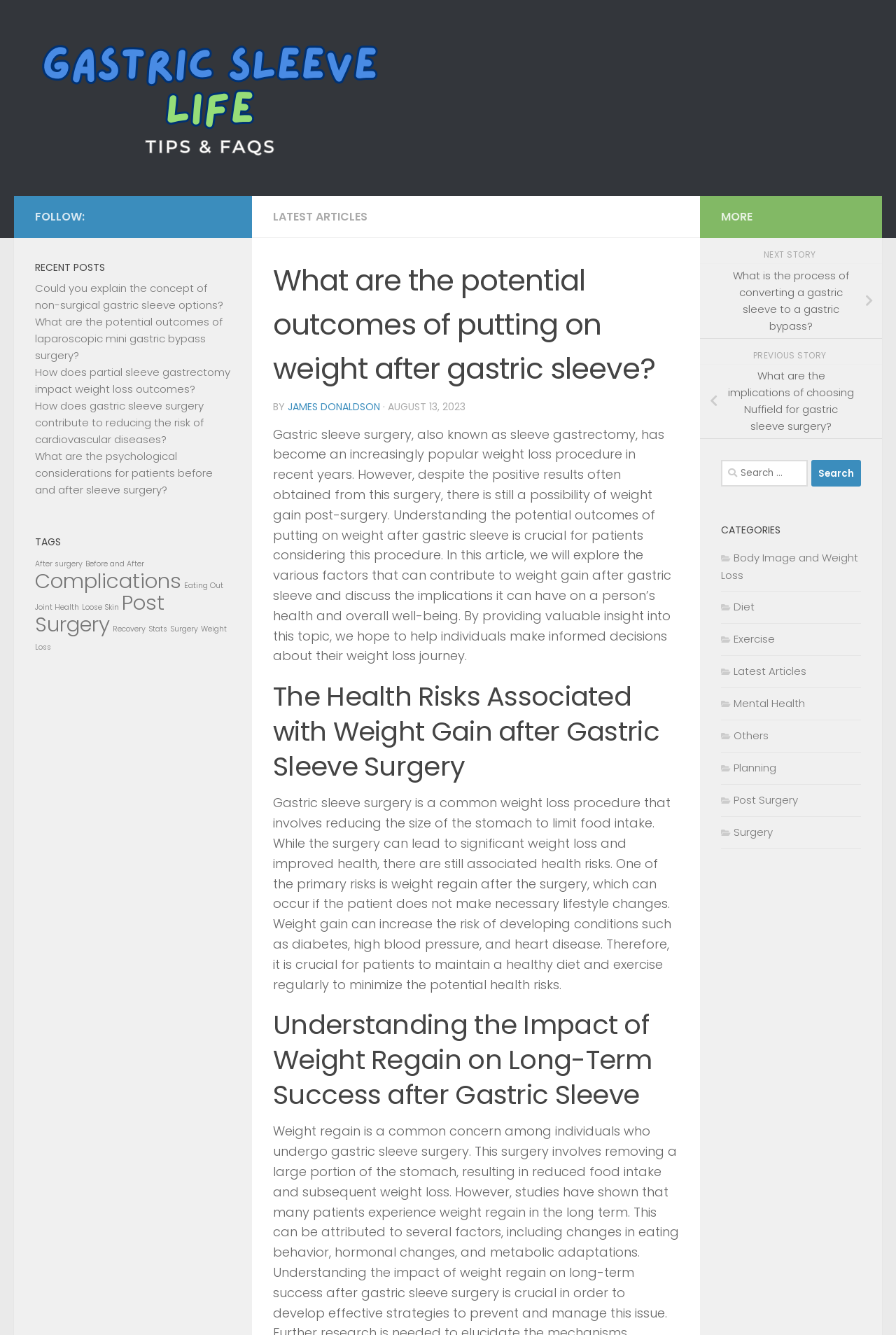Bounding box coordinates are specified in the format (top-left x, top-left y, bottom-right x, bottom-right y). All values are floating point numbers bounded between 0 and 1. Please provide the bounding box coordinate of the region this sentence describes: Blog

None